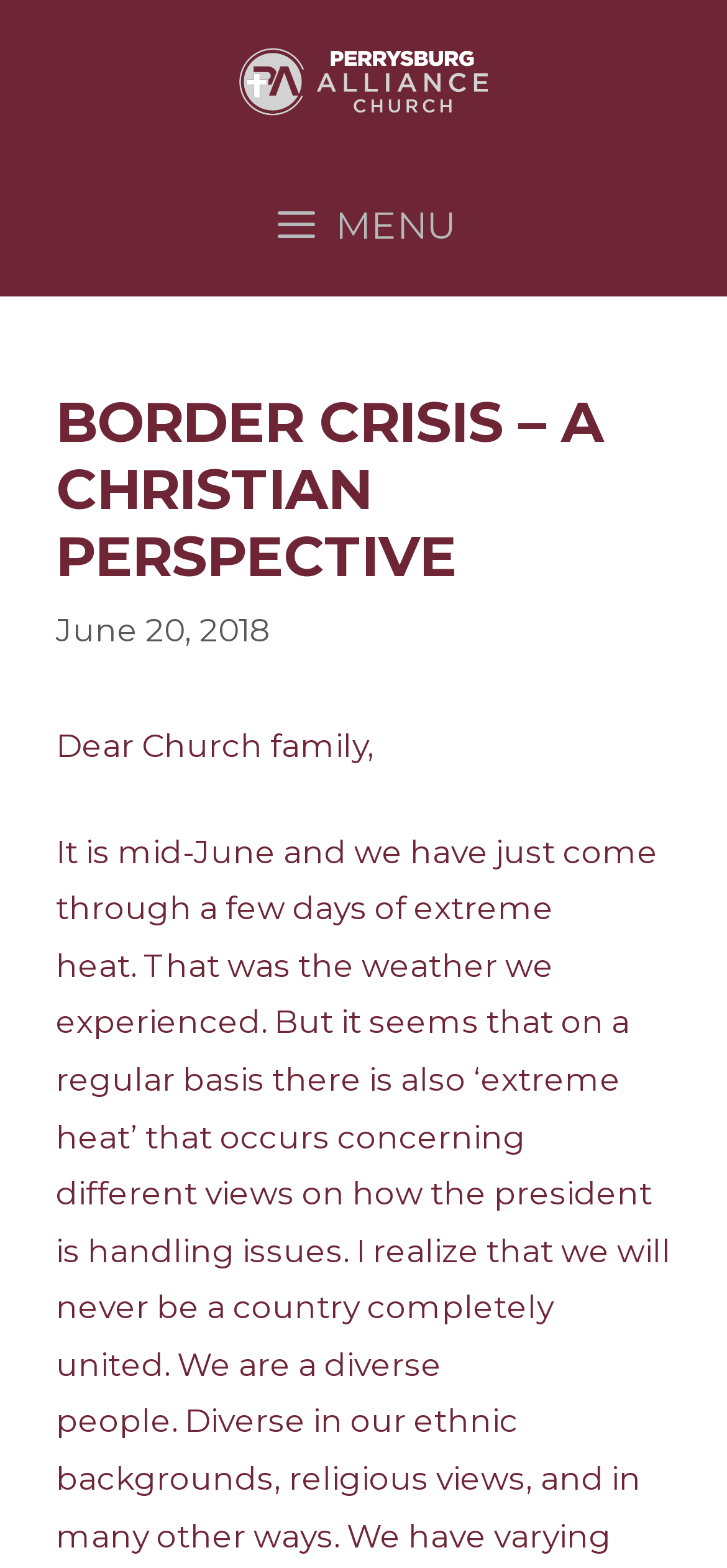Identify the coordinates of the bounding box for the element described below: "alt="Perrysburg Alliance Church"". Return the coordinates as four float numbers between 0 and 1: [left, top, right, bottom].

[0.308, 0.039, 0.692, 0.063]